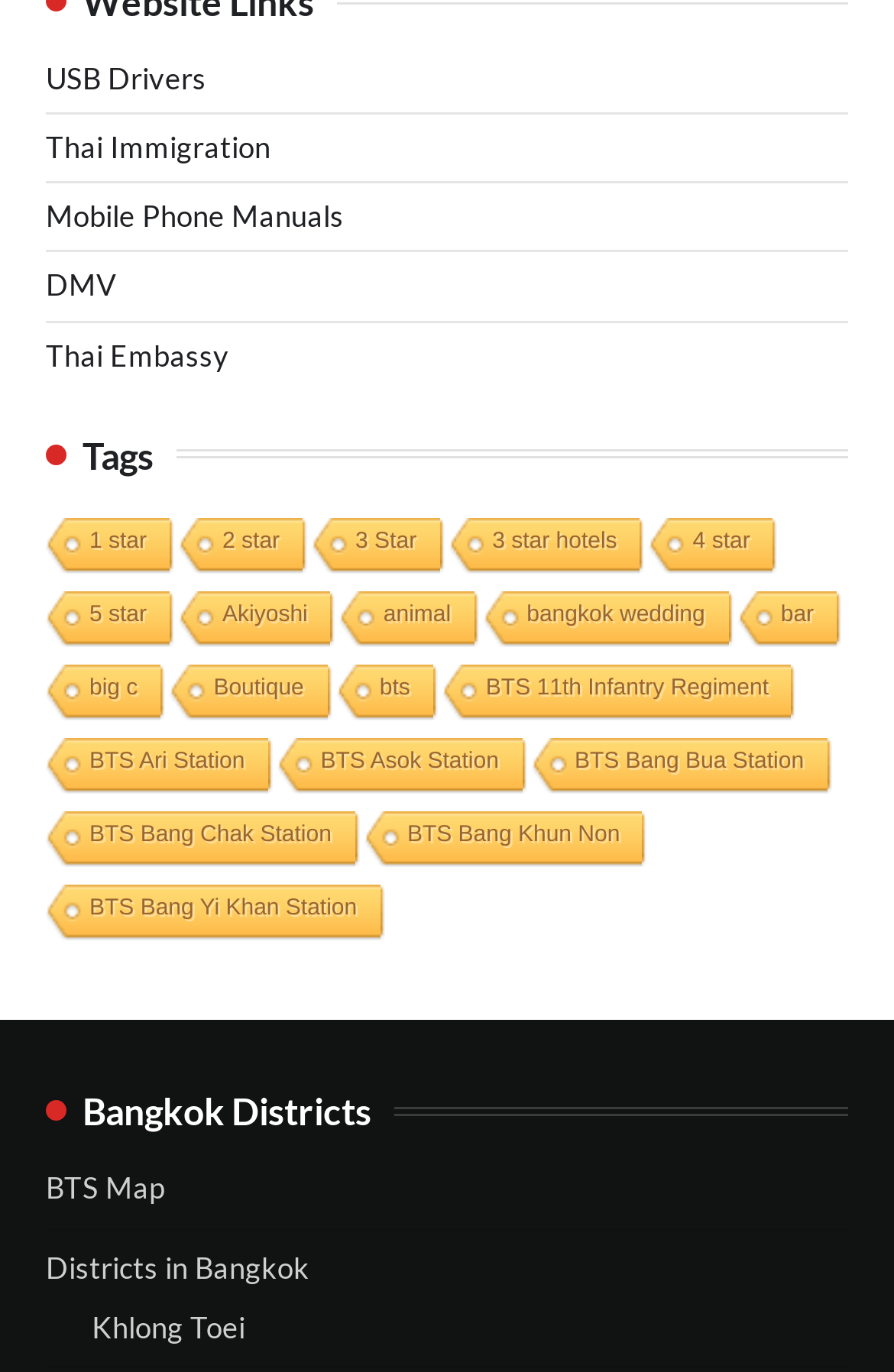Identify the bounding box of the UI element that matches this description: "Autopilots".

None